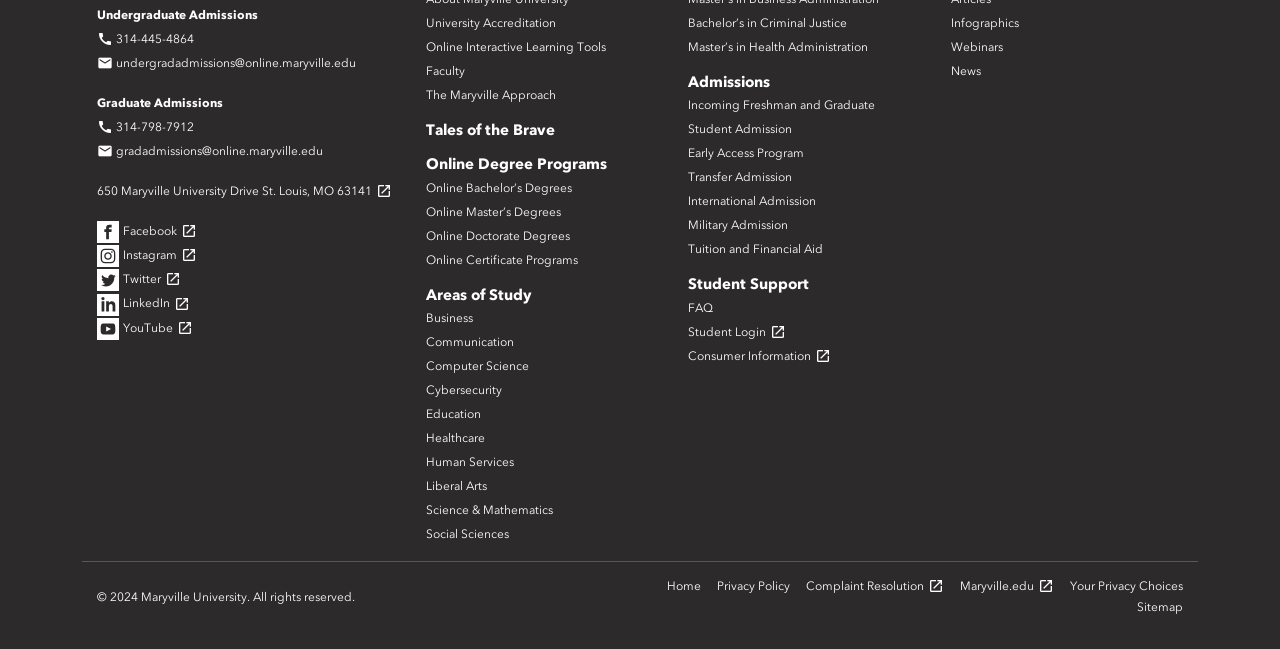Identify the bounding box coordinates for the region of the element that should be clicked to carry out the instruction: "Learn about online bachelor's degrees". The bounding box coordinates should be four float numbers between 0 and 1, i.e., [left, top, right, bottom].

[0.333, 0.279, 0.447, 0.3]